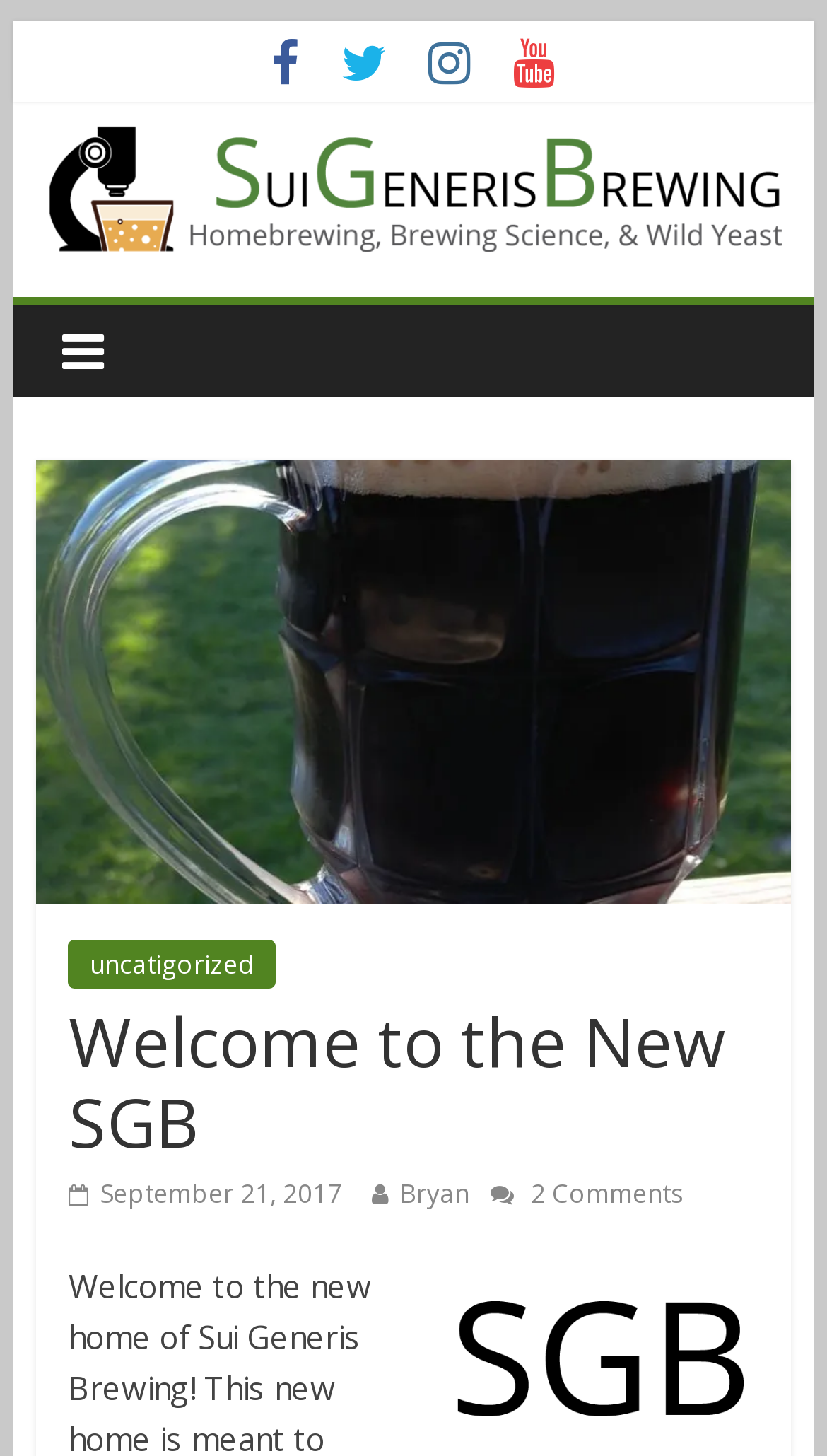Please provide a comprehensive answer to the question below using the information from the image: Who is the author of the latest article?

The author's name can be found at the bottom of the page, where it says 'Bryan'.